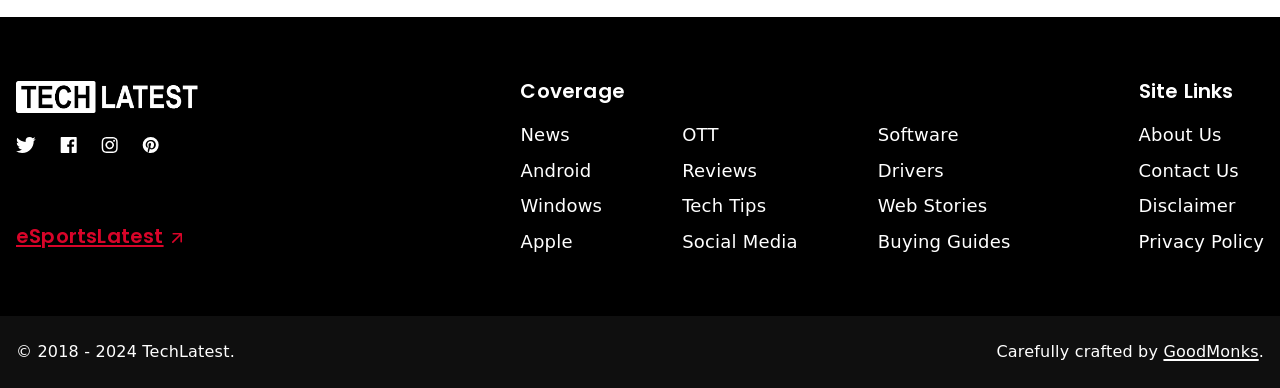Please determine the bounding box coordinates of the section I need to click to accomplish this instruction: "Go to News".

[0.407, 0.322, 0.445, 0.373]